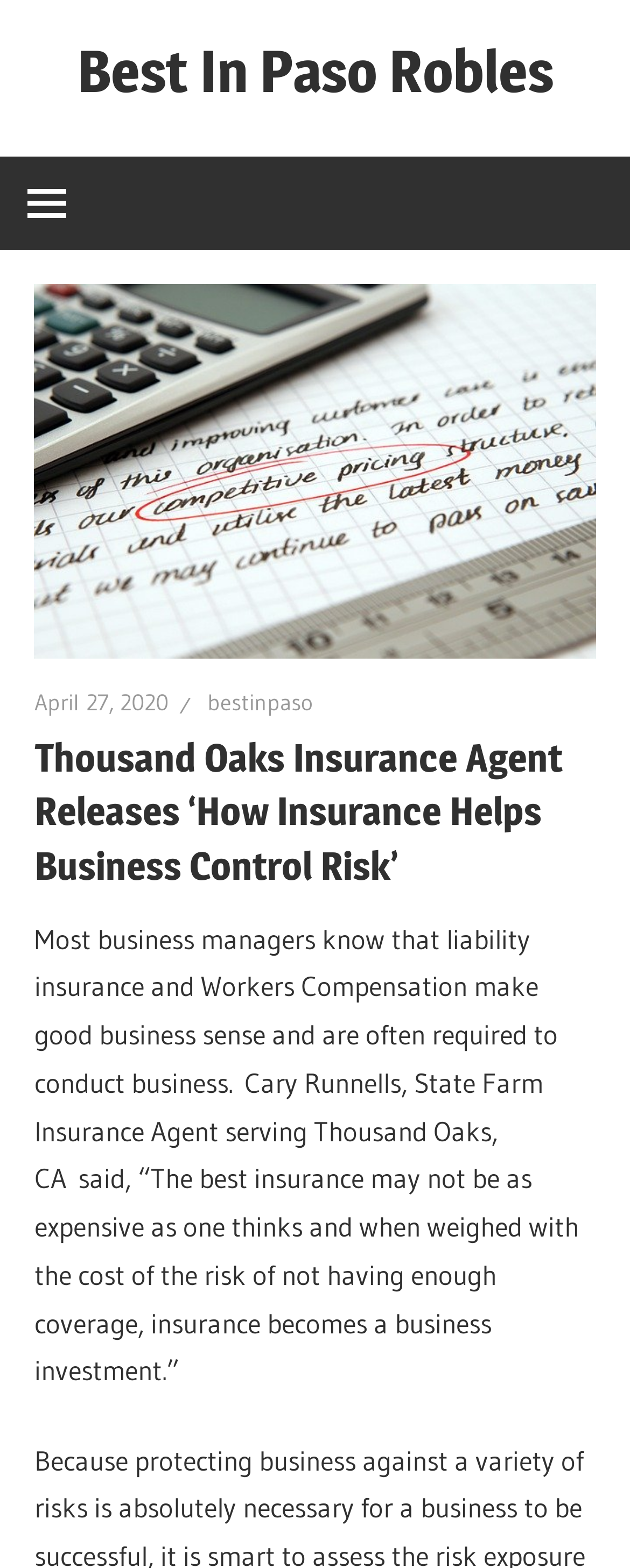What type of insurance is mentioned in the article?
Provide an in-depth and detailed explanation in response to the question.

I found the answer by looking at the text content of the StaticText element, which mentions 'liability insurance and Workers Compensation' as making good business sense and often being required to conduct business.